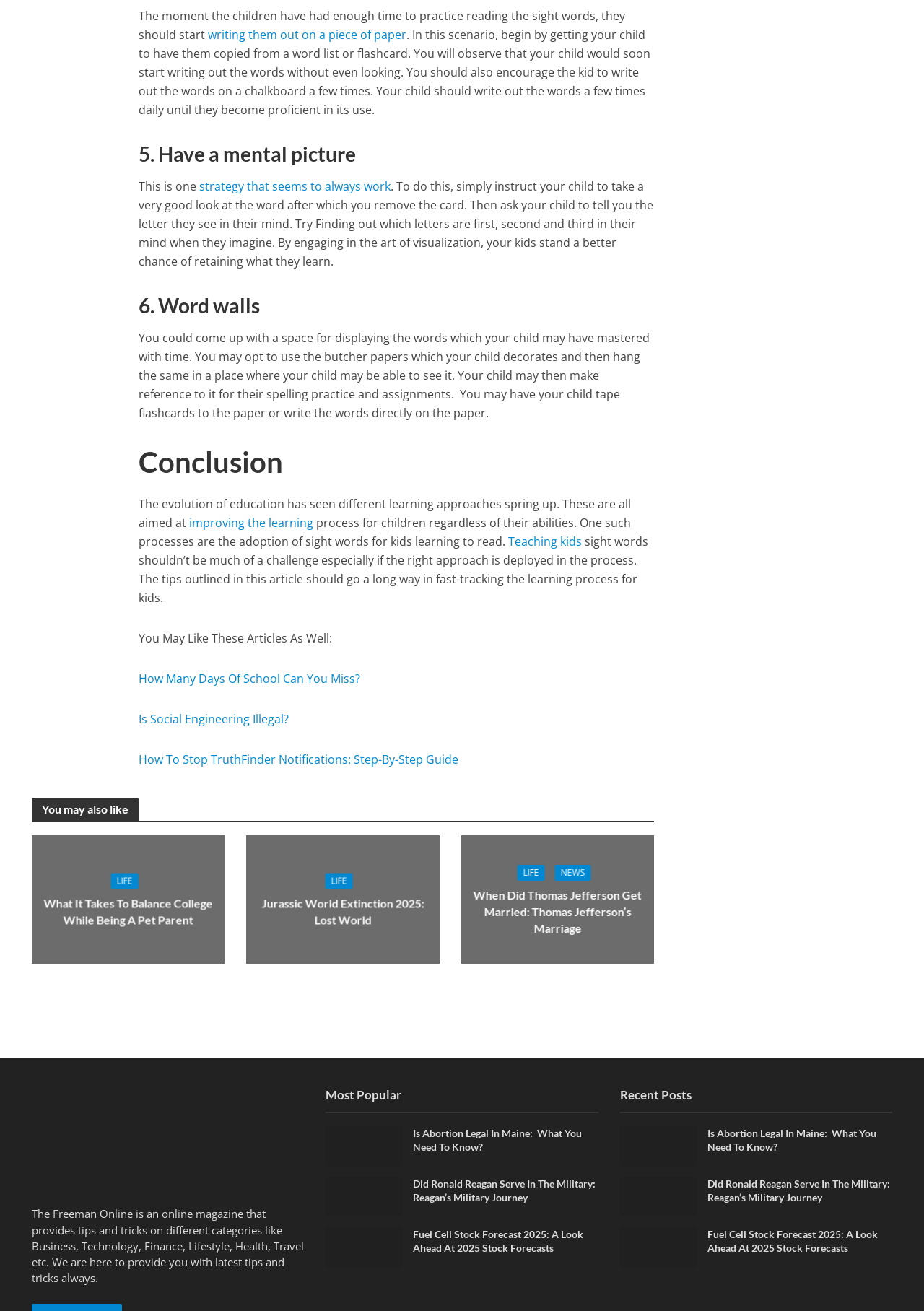Please identify the bounding box coordinates of where to click in order to follow the instruction: "check the most popular article about Is Abortion Legal In Maine".

[0.365, 0.868, 0.423, 0.879]